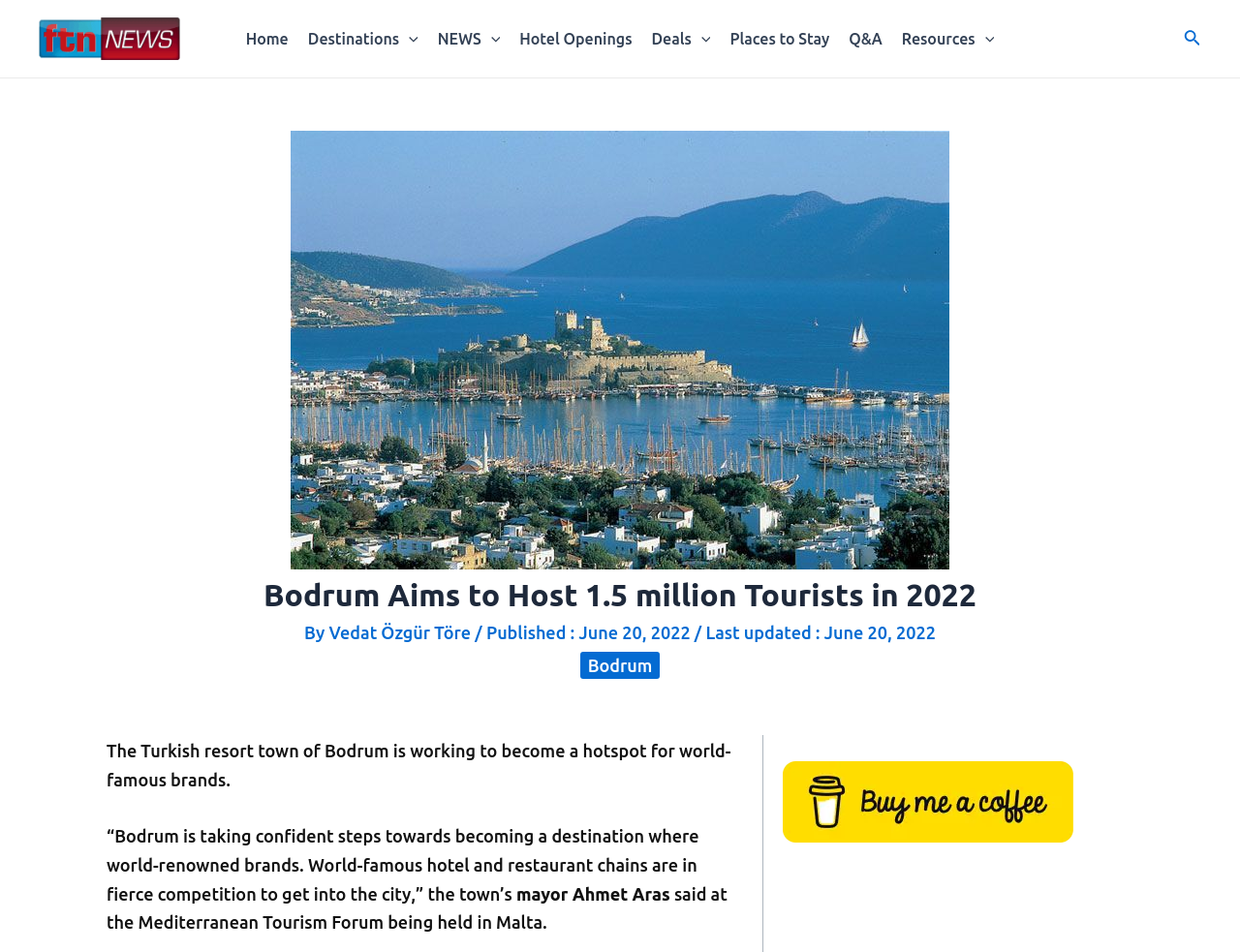What is the purpose of the link 'Support FTNnews by buying us a coffee'?
Based on the content of the image, thoroughly explain and answer the question.

The answer can be found by analyzing the link 'Support FTNnews by buying us a coffee' and its associated image, which suggests that the purpose of the link is to support FTNnews.